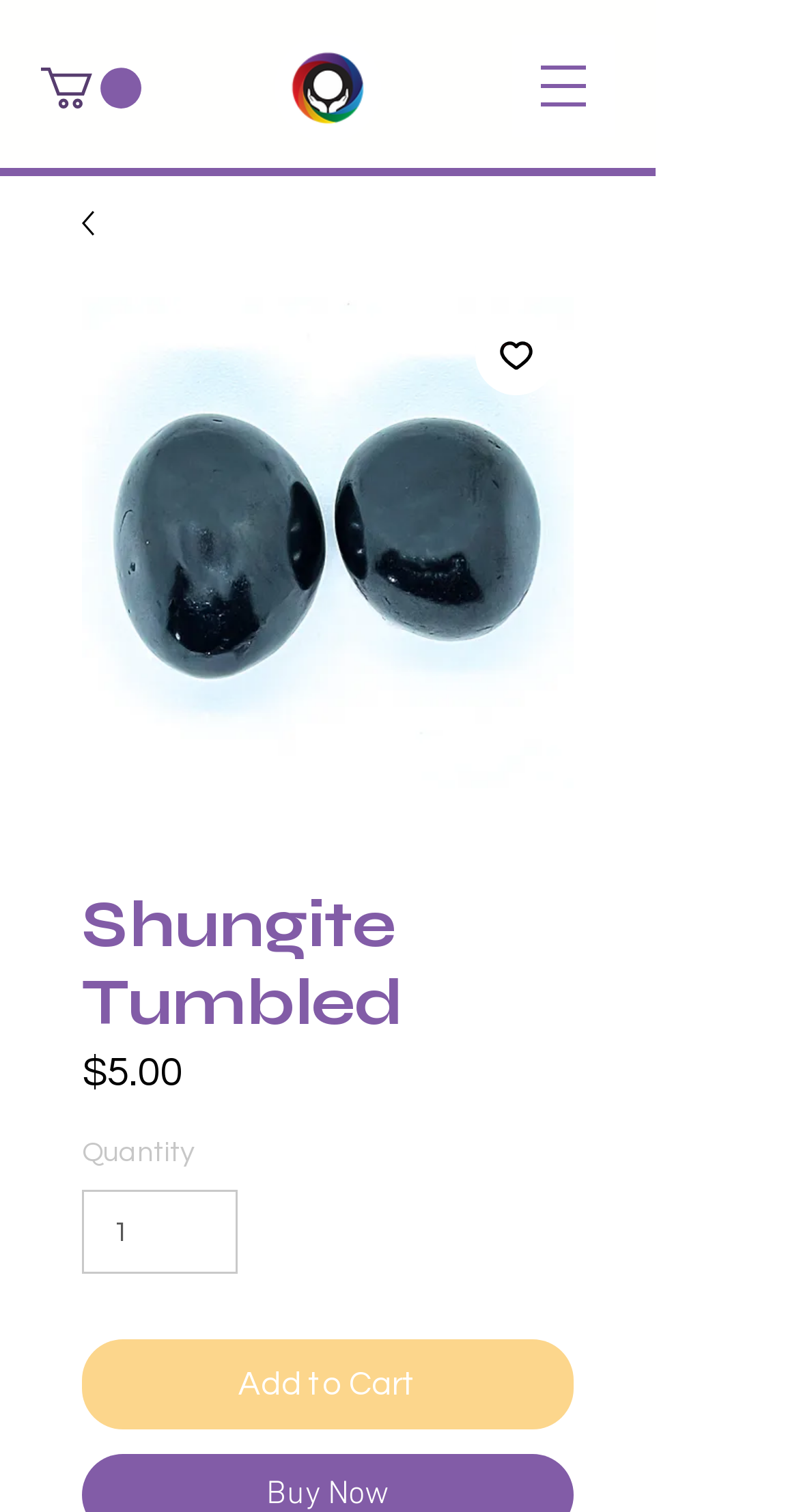Look at the image and write a detailed answer to the question: 
What is the purpose of the Shungite Tumbled according to the webpage?

I inferred the purpose of the Shungite Tumbled by understanding the context of the webpage and the image of the Shungite Tumbled. Although it's not explicitly stated on the webpage, I can make an educated guess based on the image and the overall design of the webpage.